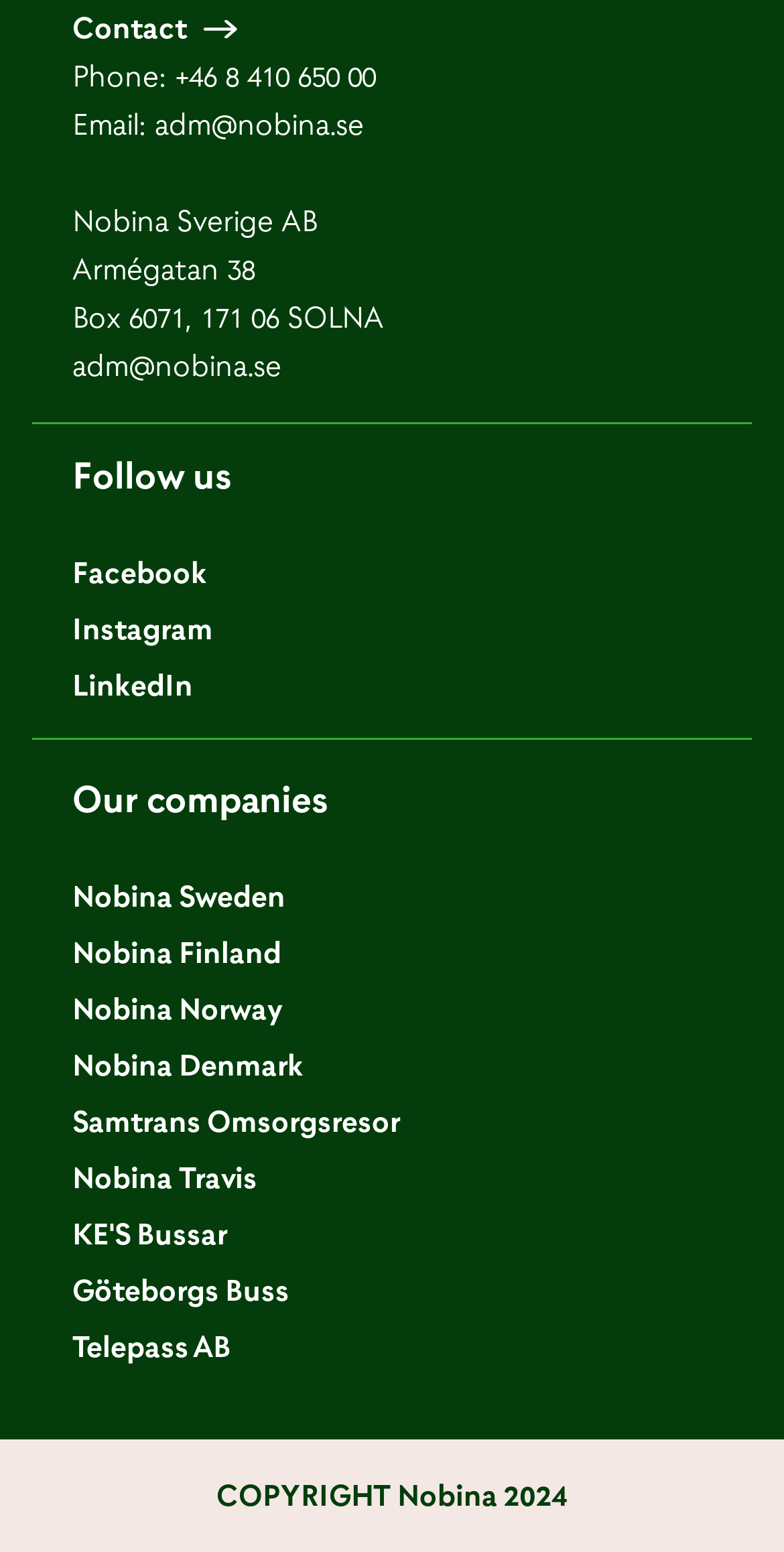Can you identify the bounding box coordinates of the clickable region needed to carry out this instruction: 'Follow Nobina on Facebook'? The coordinates should be four float numbers within the range of 0 to 1, stated as [left, top, right, bottom].

[0.092, 0.356, 0.264, 0.382]